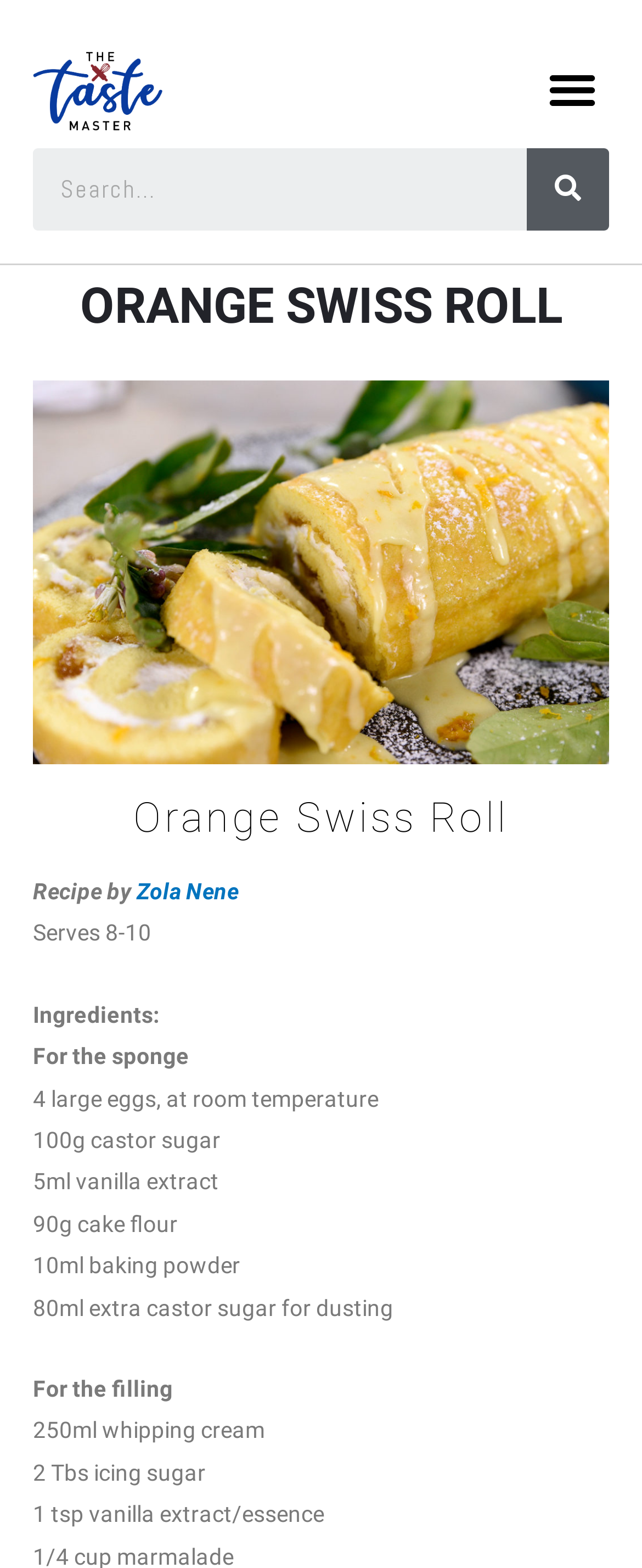Please answer the following question using a single word or phrase: 
How many people does the recipe serve?

8-10